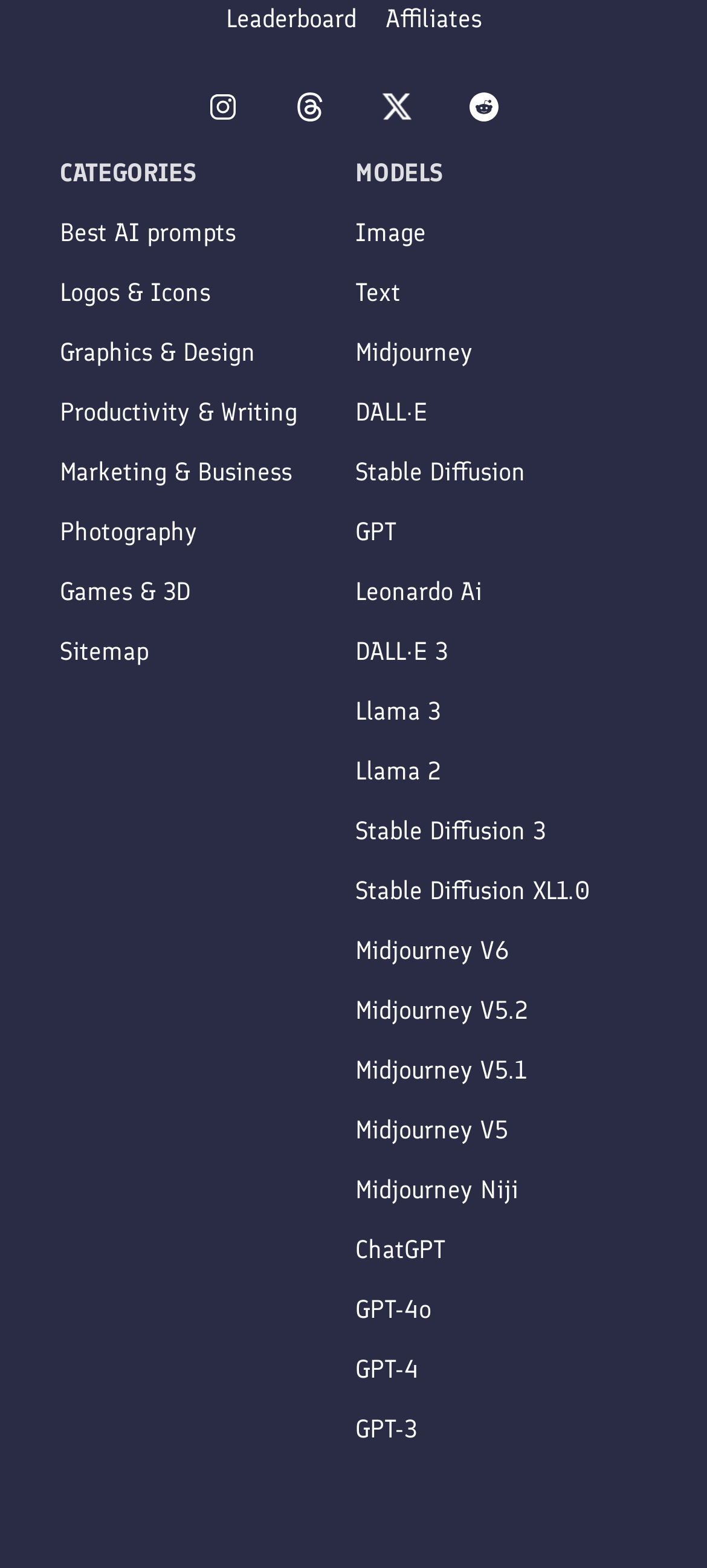Kindly provide the bounding box coordinates of the section you need to click on to fulfill the given instruction: "Click on the Leaderboard link".

[0.319, 0.002, 0.504, 0.022]